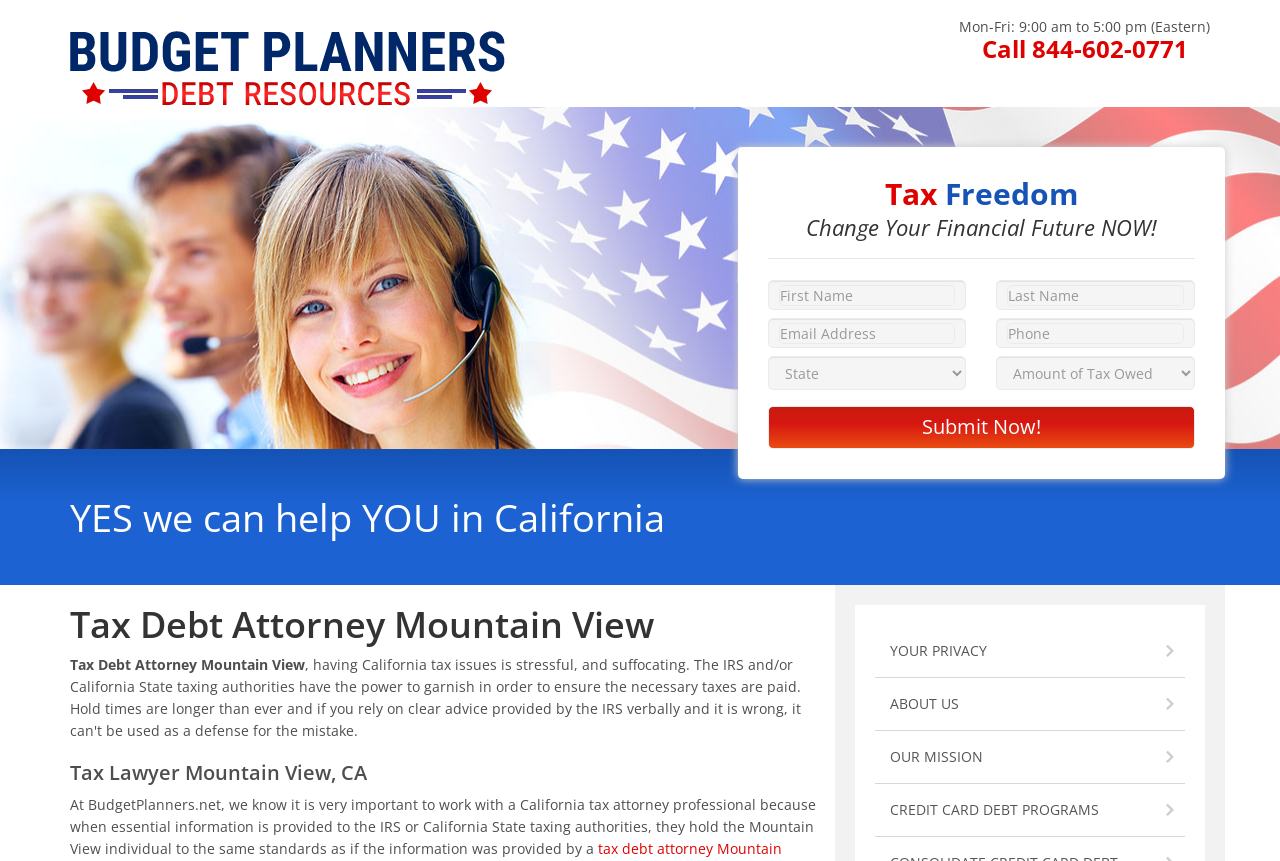How many links are there in the footer section?
Please provide a comprehensive answer based on the visual information in the image.

I counted the number of link elements in the footer section, specifically the elements with IDs 556, 557, 558, and 559, which are labeled as 'YOUR PRIVACY', 'ABOUT US', 'OUR MISSION', and 'CREDIT CARD DEBT PROGRAMS' respectively.